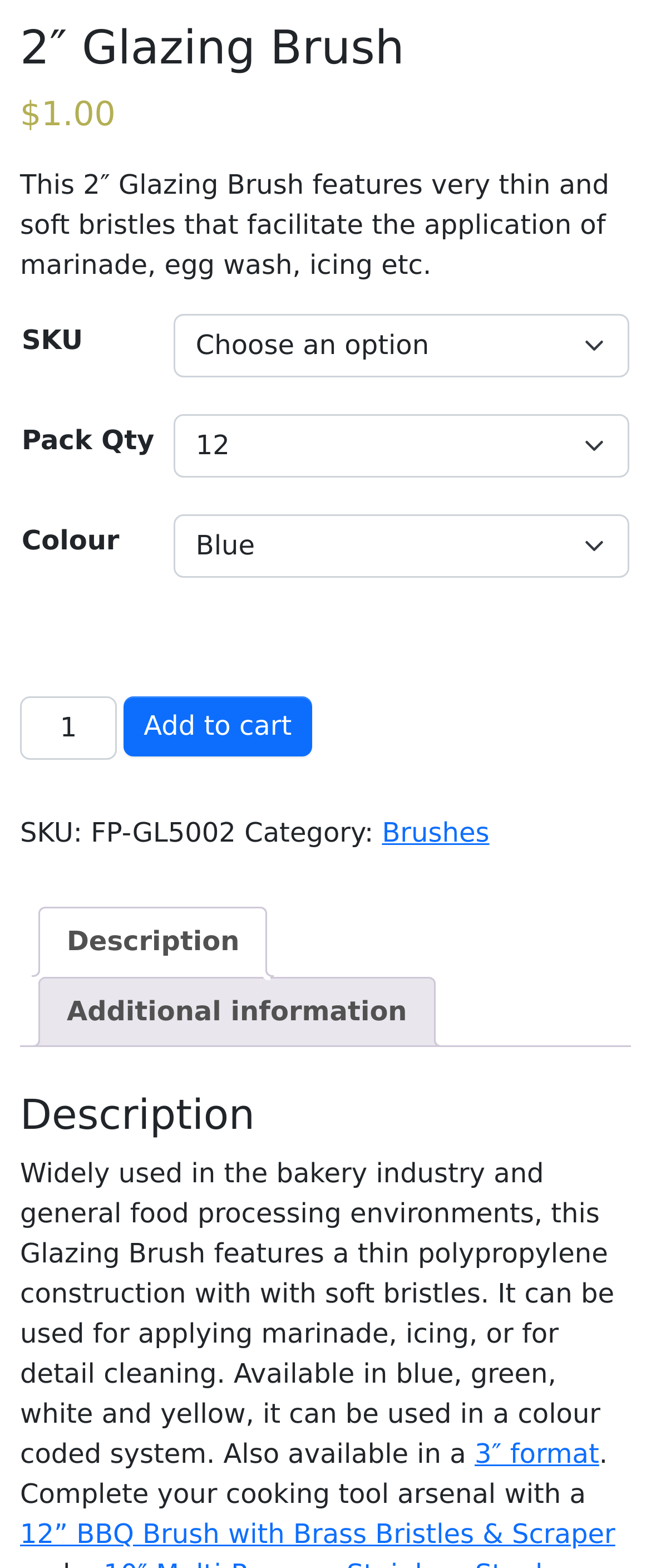Determine the coordinates of the bounding box that should be clicked to complete the instruction: "View product description". The coordinates should be represented by four float numbers between 0 and 1: [left, top, right, bottom].

[0.103, 0.58, 0.368, 0.622]